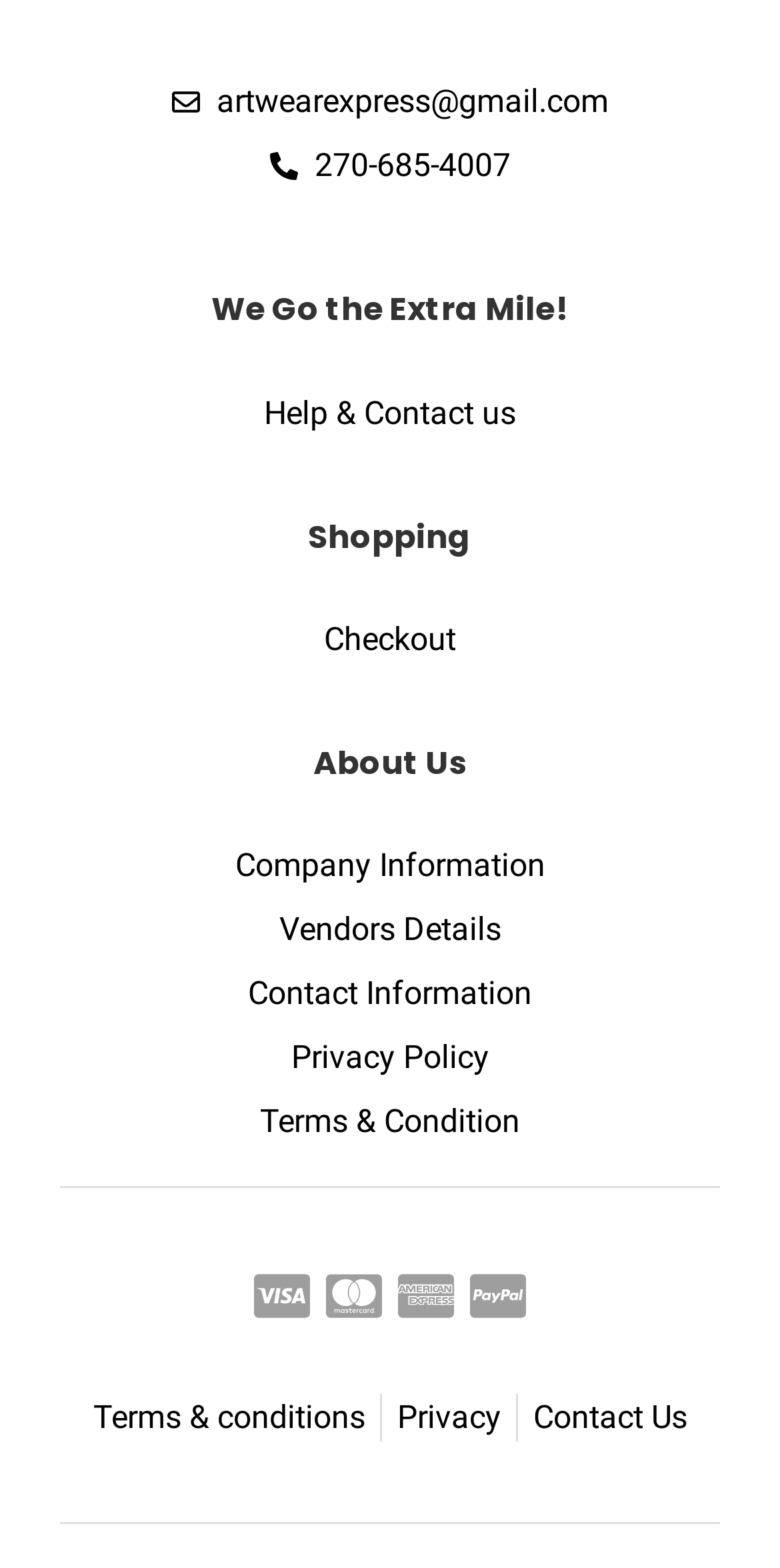How many links are there under 'About Us'?
Respond to the question with a single word or phrase according to the image.

3